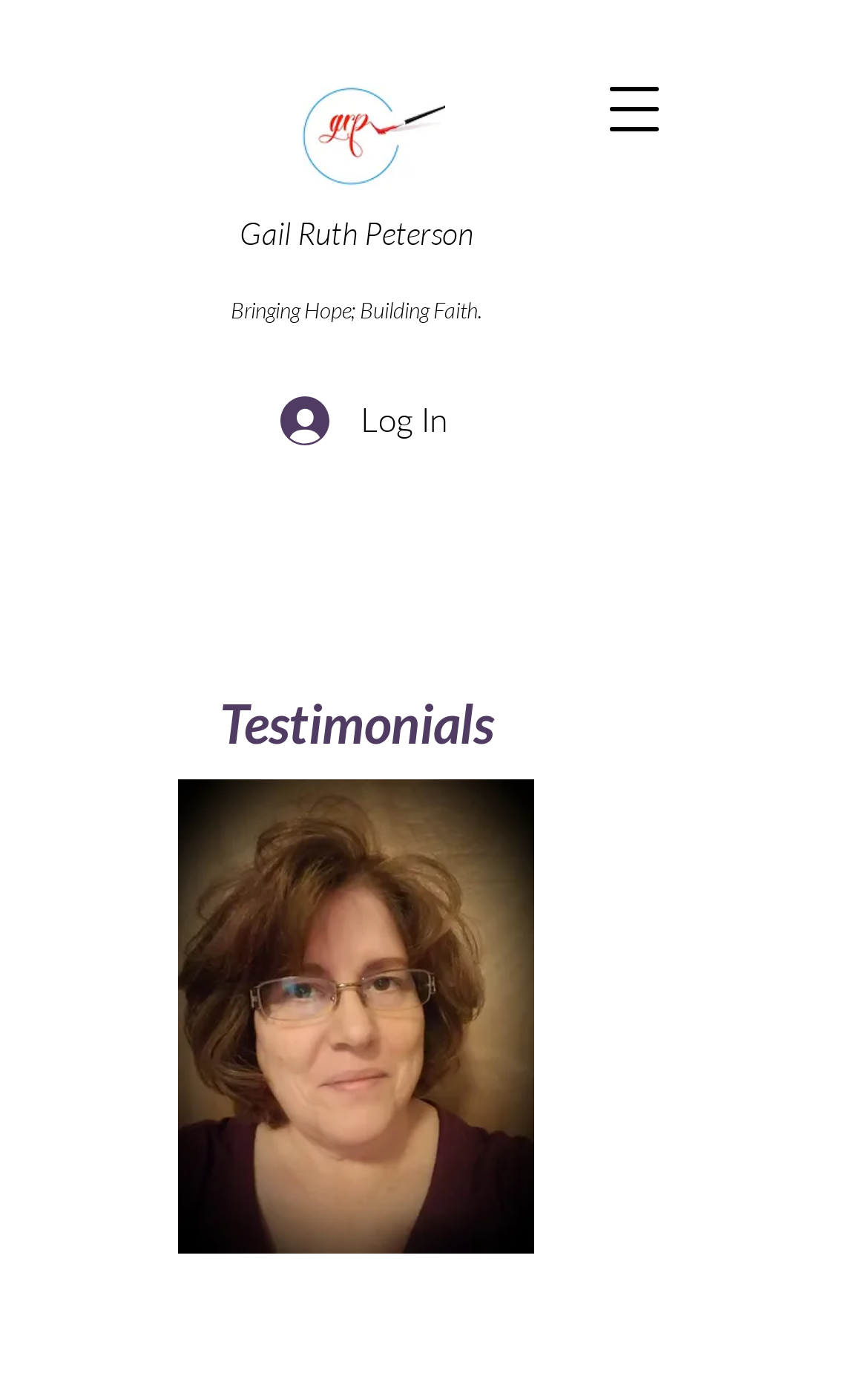Locate the bounding box of the UI element defined by this description: "Log In". The coordinates should be given as four float numbers between 0 and 1, formatted as [left, top, right, bottom].

[0.287, 0.273, 0.551, 0.336]